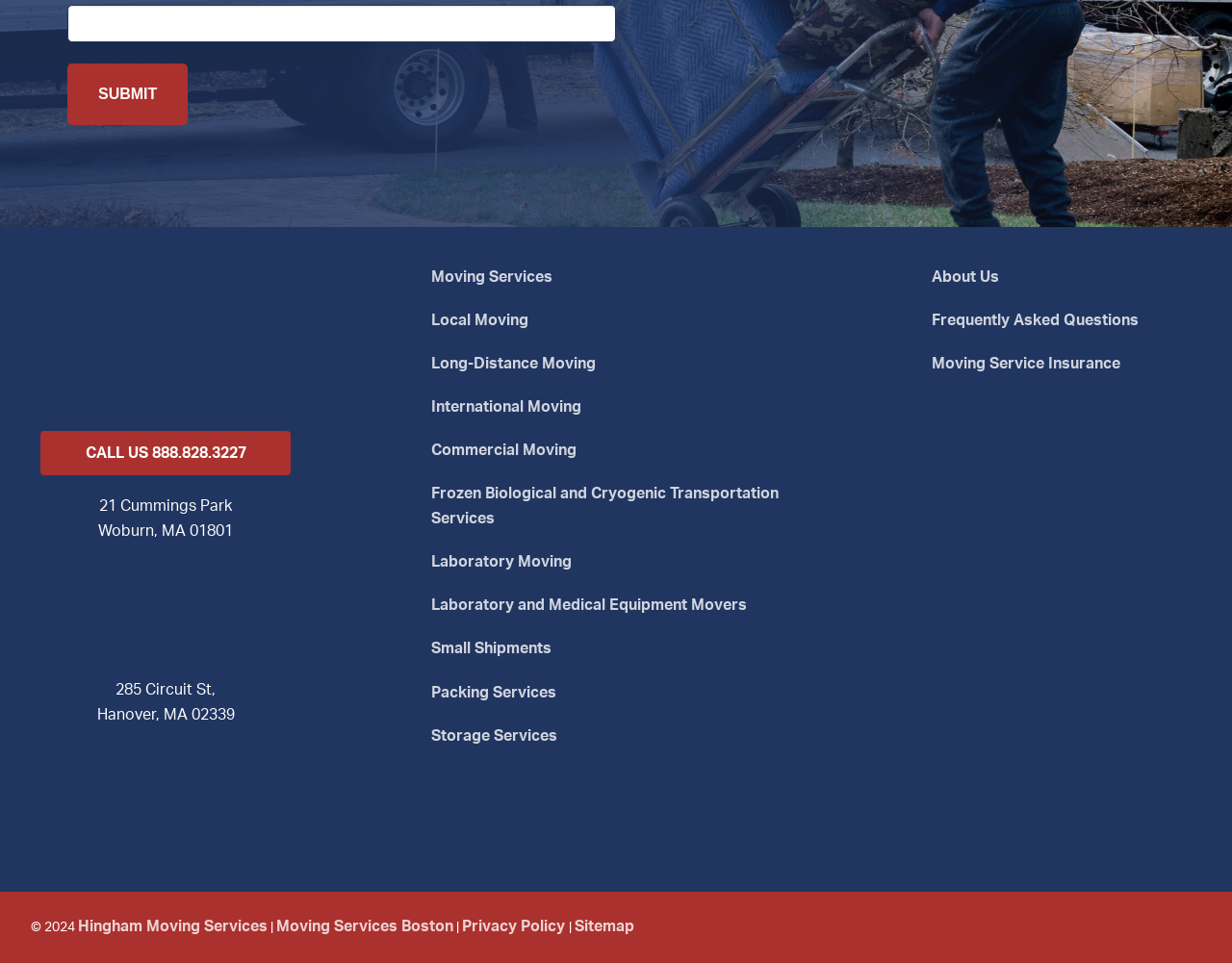How many moving services are listed?
Based on the image, provide a one-word or brief-phrase response.

9